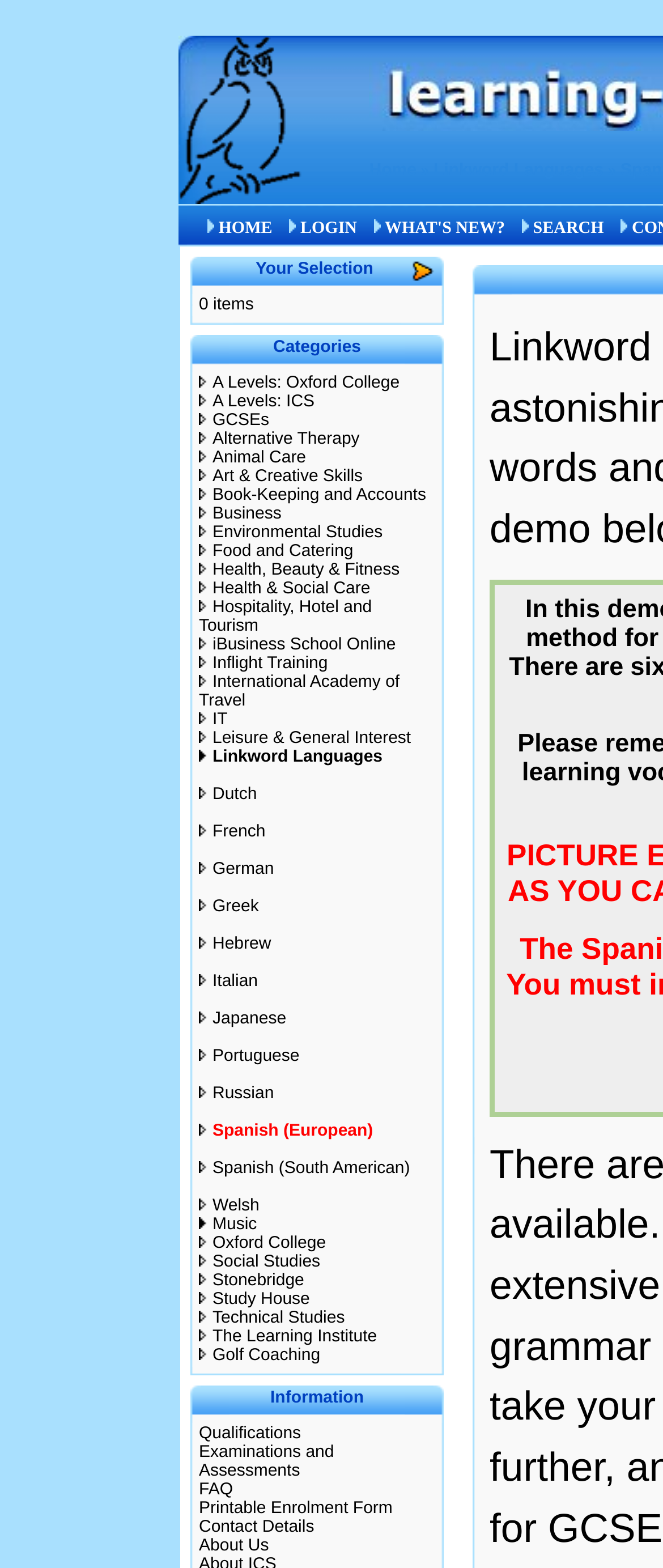What is the language being learned at home?
Please provide a comprehensive answer based on the visual information in the image.

Based on the meta description 'Learning At Home : Spanish (European)', it is clear that the language being learned at home is Spanish.